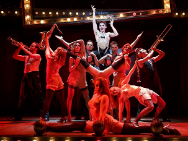Elaborate on the image by describing it in detail.

The image features a vibrant stage performance from the musical "Come To This Cabaret," showcasing a dynamic ensemble of performers in elaborate costumes. Center stage, a lead performer strikes an impressive pose, exuding charisma and flair, surrounded by a group of talented dancers and musicians. The backdrop is illuminated with bright lights, enhancing the theatrical atmosphere. The performers are arrayed in lively, diverse formations, blending elements of dance and music, capturing the spirit of a cabaret show. The color palette is rich with reds and dramatic lighting, creating an alluring ambiance that invites the audience into the world of the performance. This particular moment embodies the energy and excitement of live theater, highlighting the allure and artistry integral to the cabaret experience.